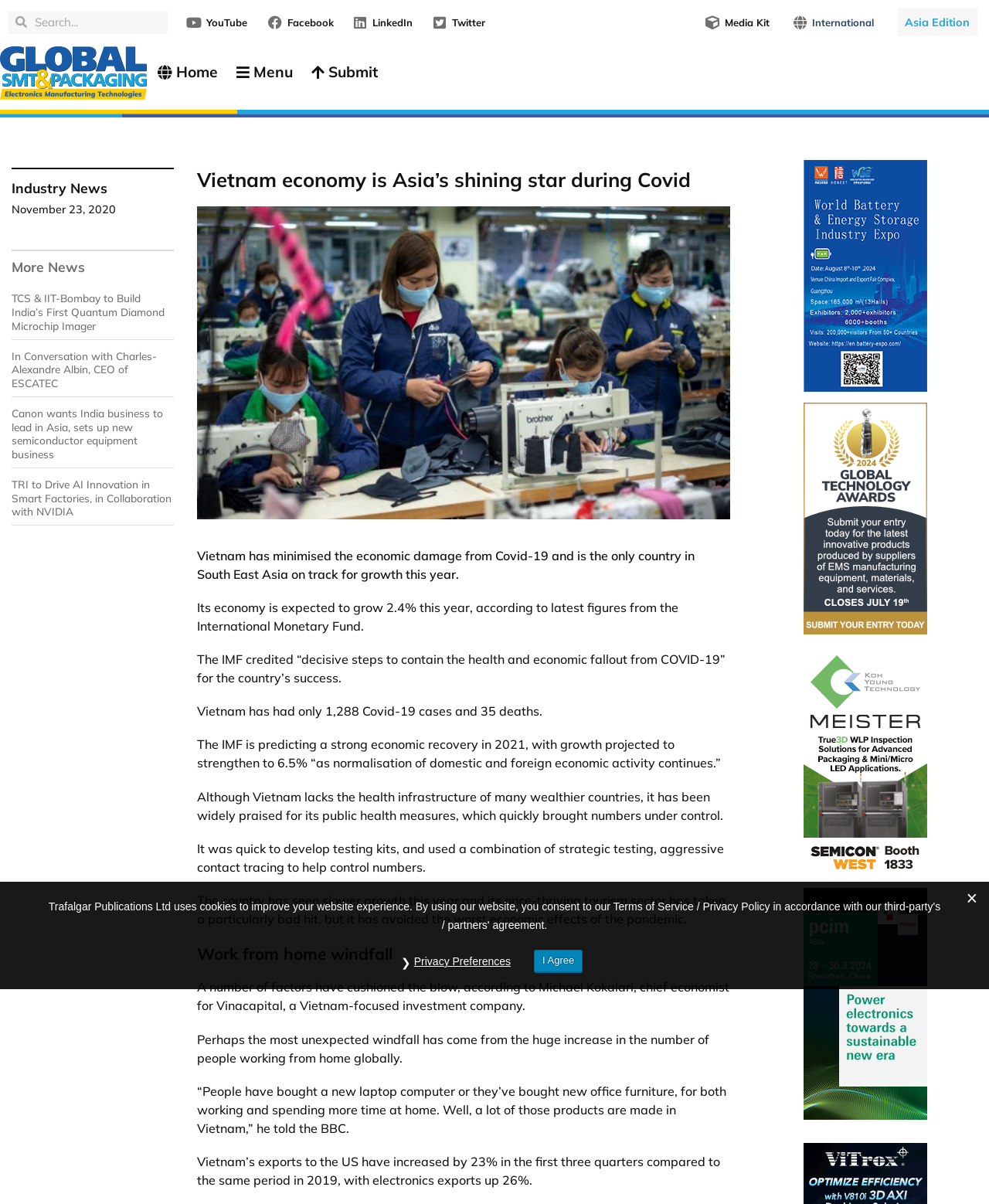Determine the bounding box coordinates for the element that should be clicked to follow this instruction: "Search for something". The coordinates should be given as four float numbers between 0 and 1, in the format [left, top, right, bottom].

[0.008, 0.009, 0.17, 0.028]